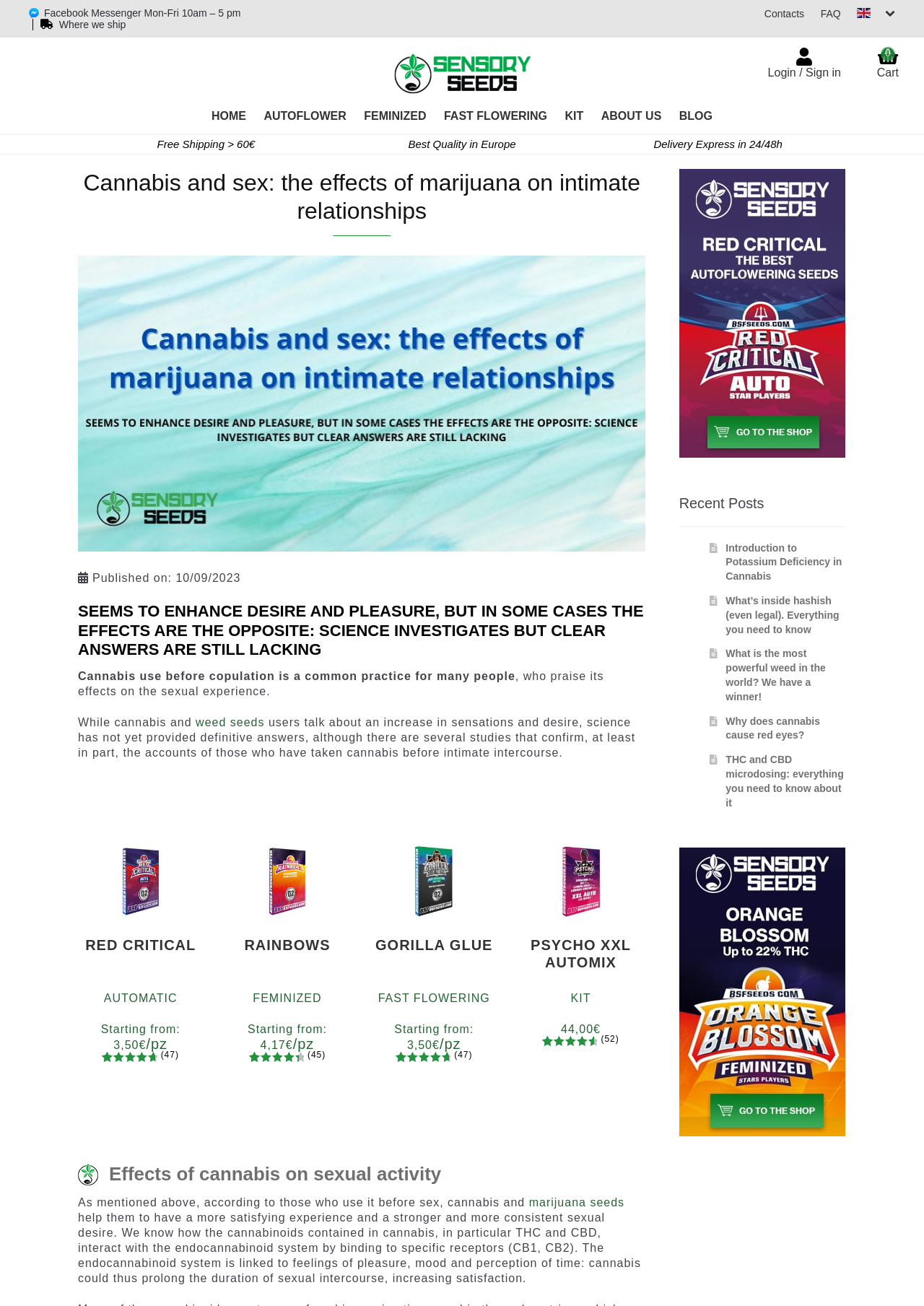Indicate the bounding box coordinates of the element that must be clicked to execute the instruction: "Read the 'Effects of cannabis on sexual activity' article". The coordinates should be given as four float numbers between 0 and 1, i.e., [left, top, right, bottom].

[0.084, 0.891, 0.699, 0.907]